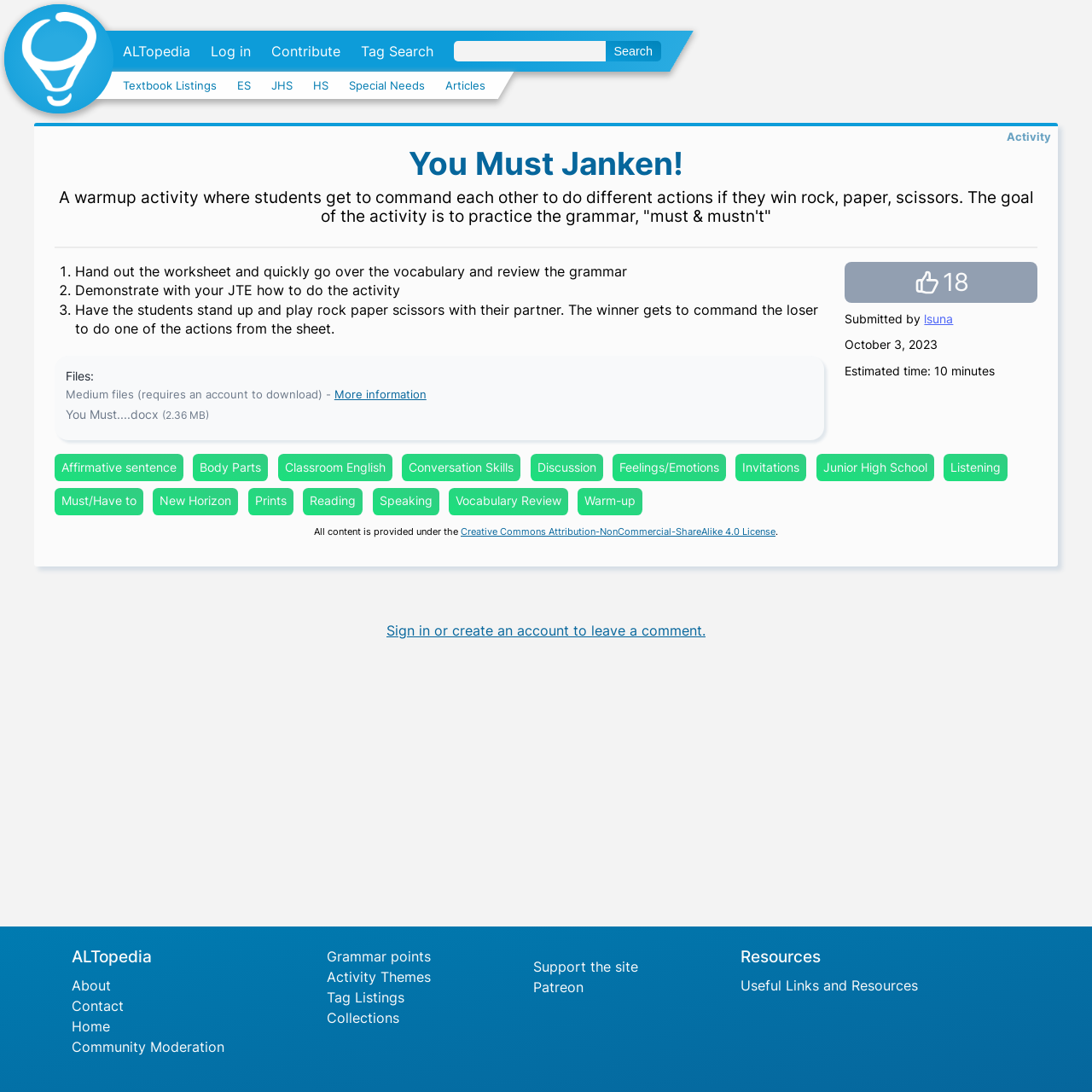Locate the bounding box of the user interface element based on this description: "Support the site".

[0.488, 0.876, 0.584, 0.894]